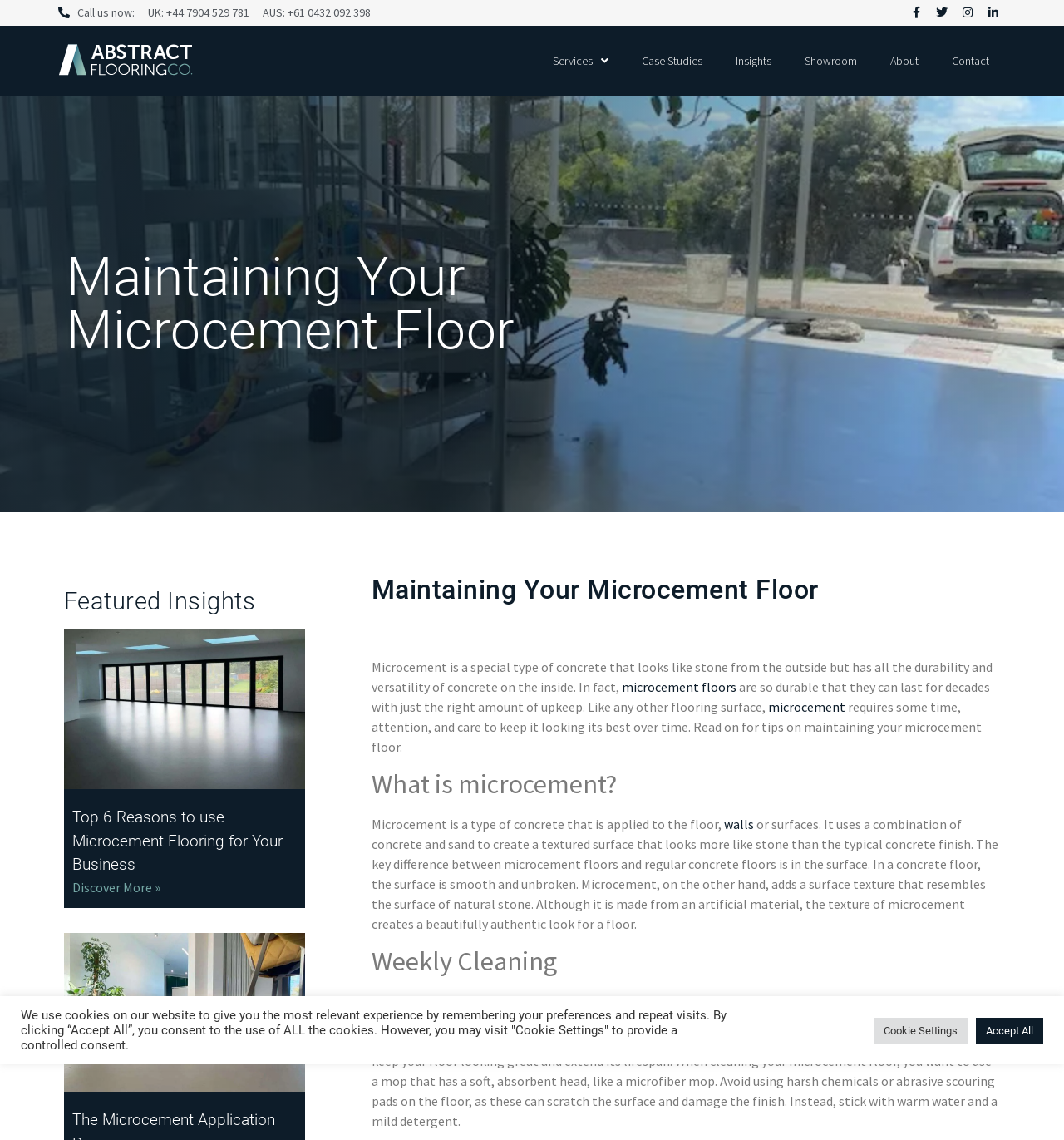Please specify the bounding box coordinates of the clickable region necessary for completing the following instruction: "Call us now in the UK". The coordinates must consist of four float numbers between 0 and 1, i.e., [left, top, right, bottom].

[0.139, 0.004, 0.234, 0.019]